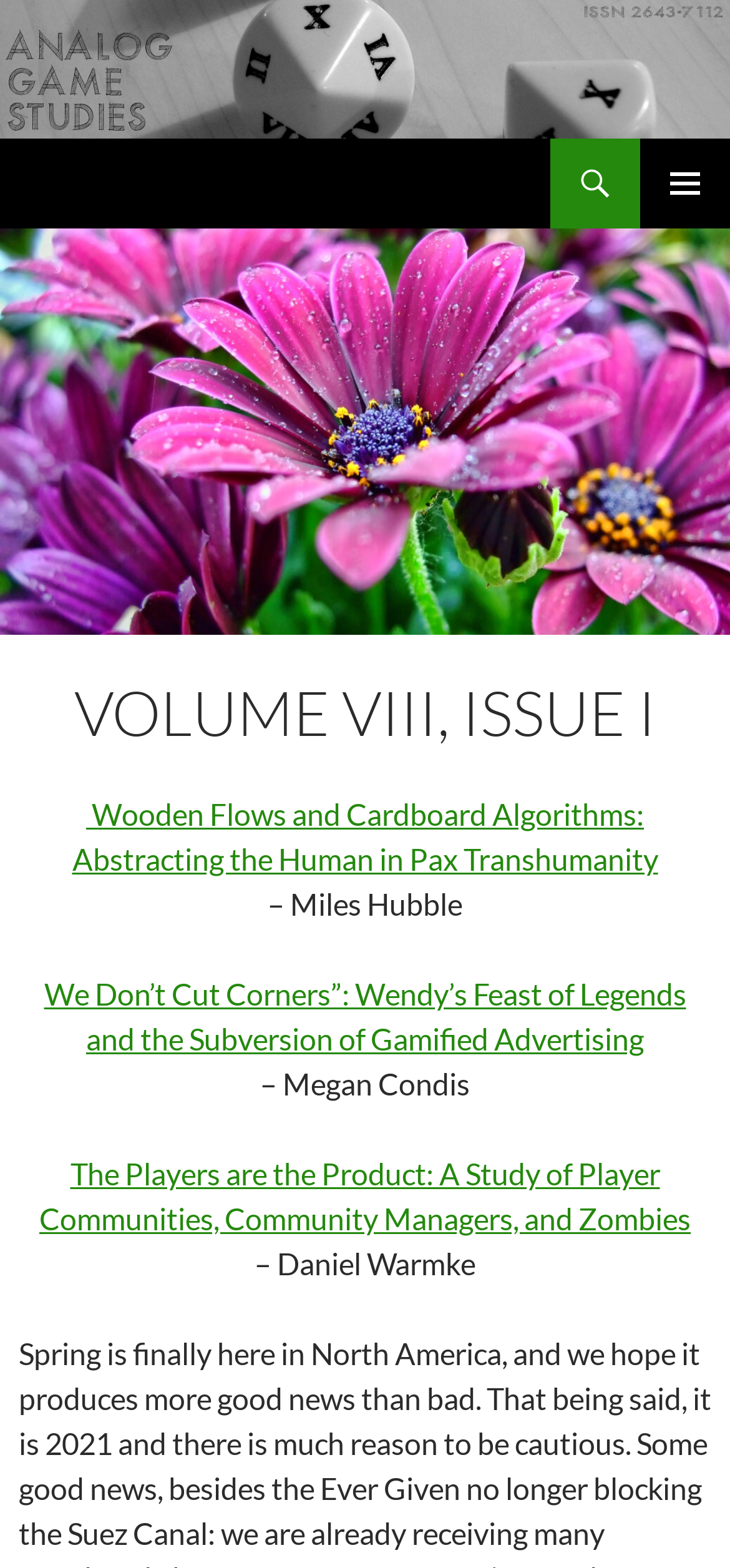Determine the main heading of the webpage and generate its text.

Analog Game Studies